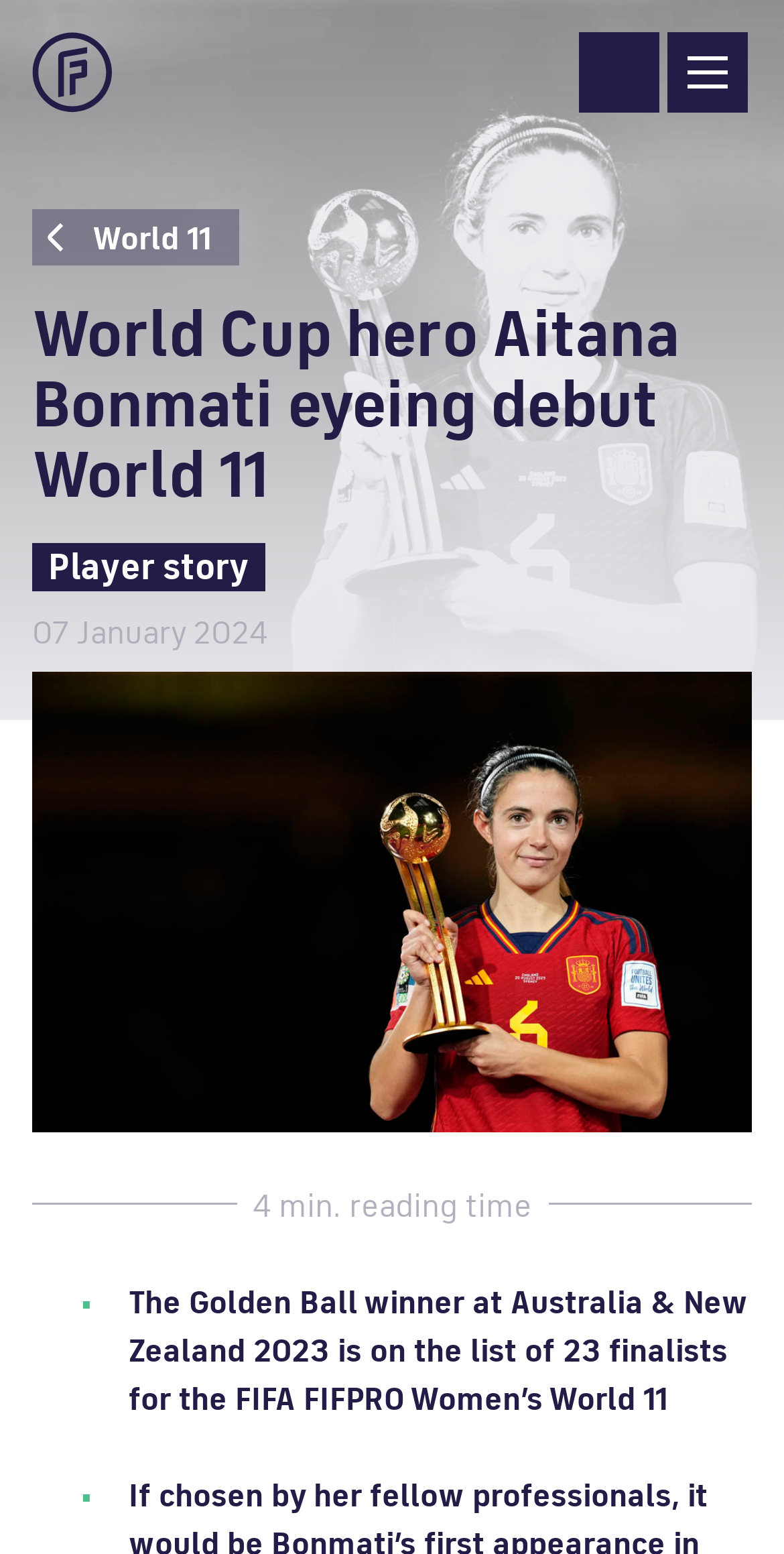Identify the title of the webpage and provide its text content.

World Cup hero Aitana Bonmati eyeing debut World 11